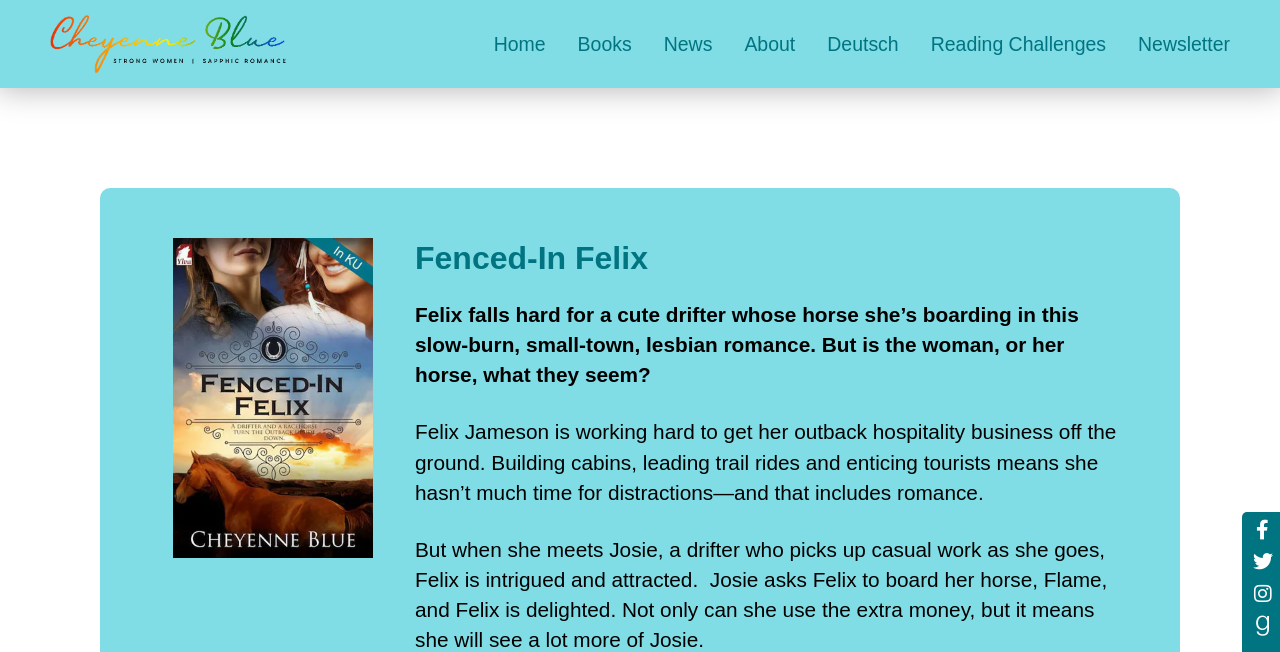Please mark the clickable region by giving the bounding box coordinates needed to complete this instruction: "View Fenced-In Felix in KU".

[0.135, 0.366, 0.291, 0.856]